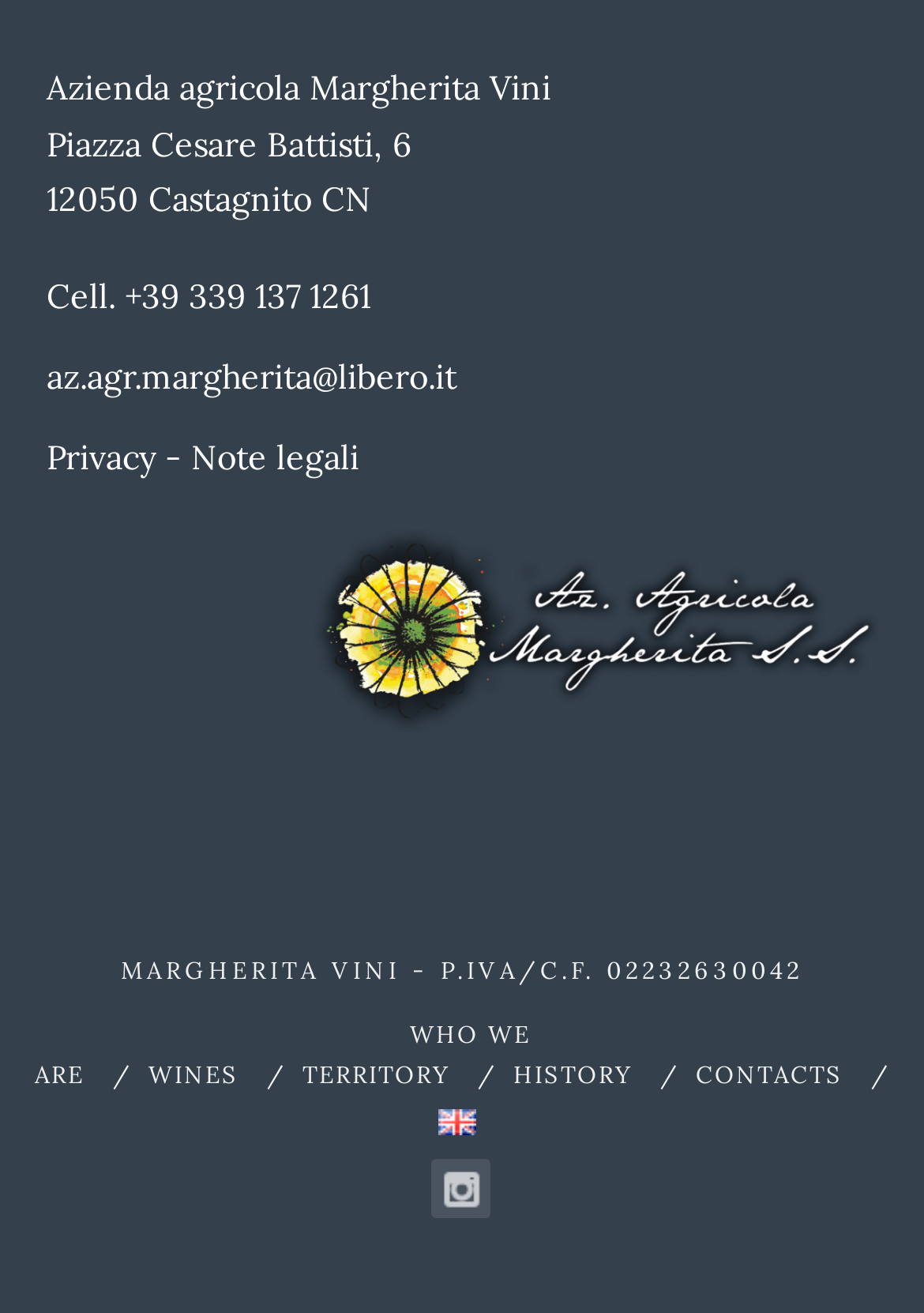Please analyze the image and give a detailed answer to the question:
What is the phone number?

The phone number can be found in the second complementary section, as a static text element, labeled as 'Cell.'.